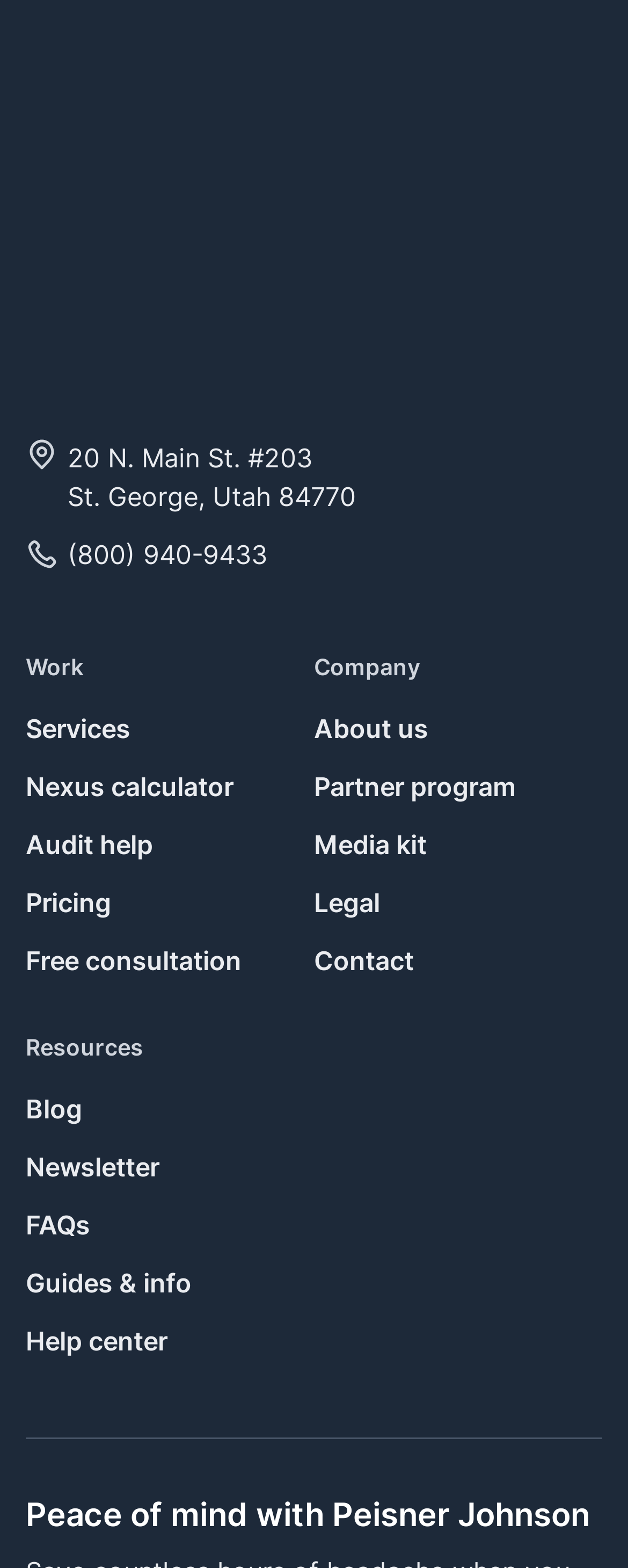Examine the screenshot and answer the question in as much detail as possible: What type of resources are provided by the company?

I found the types of resources provided by the company by looking at the links under the 'Resources' section, which include 'Blog', 'Newsletter', 'FAQs', 'Guides & info', and 'Help center'.